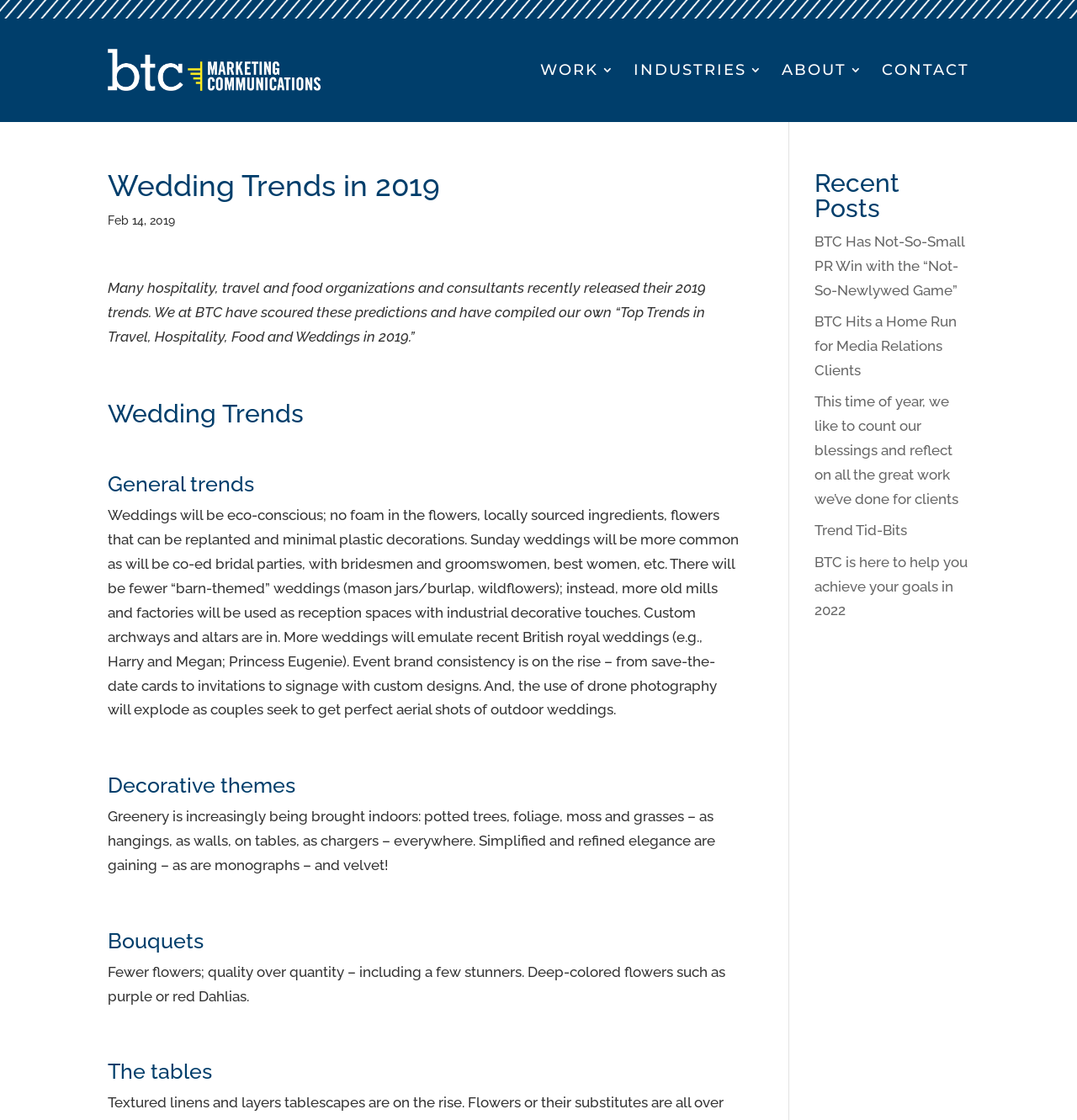Could you highlight the region that needs to be clicked to execute the instruction: "Read the 'Wedding Trends in 2019' article"?

[0.1, 0.153, 0.689, 0.186]